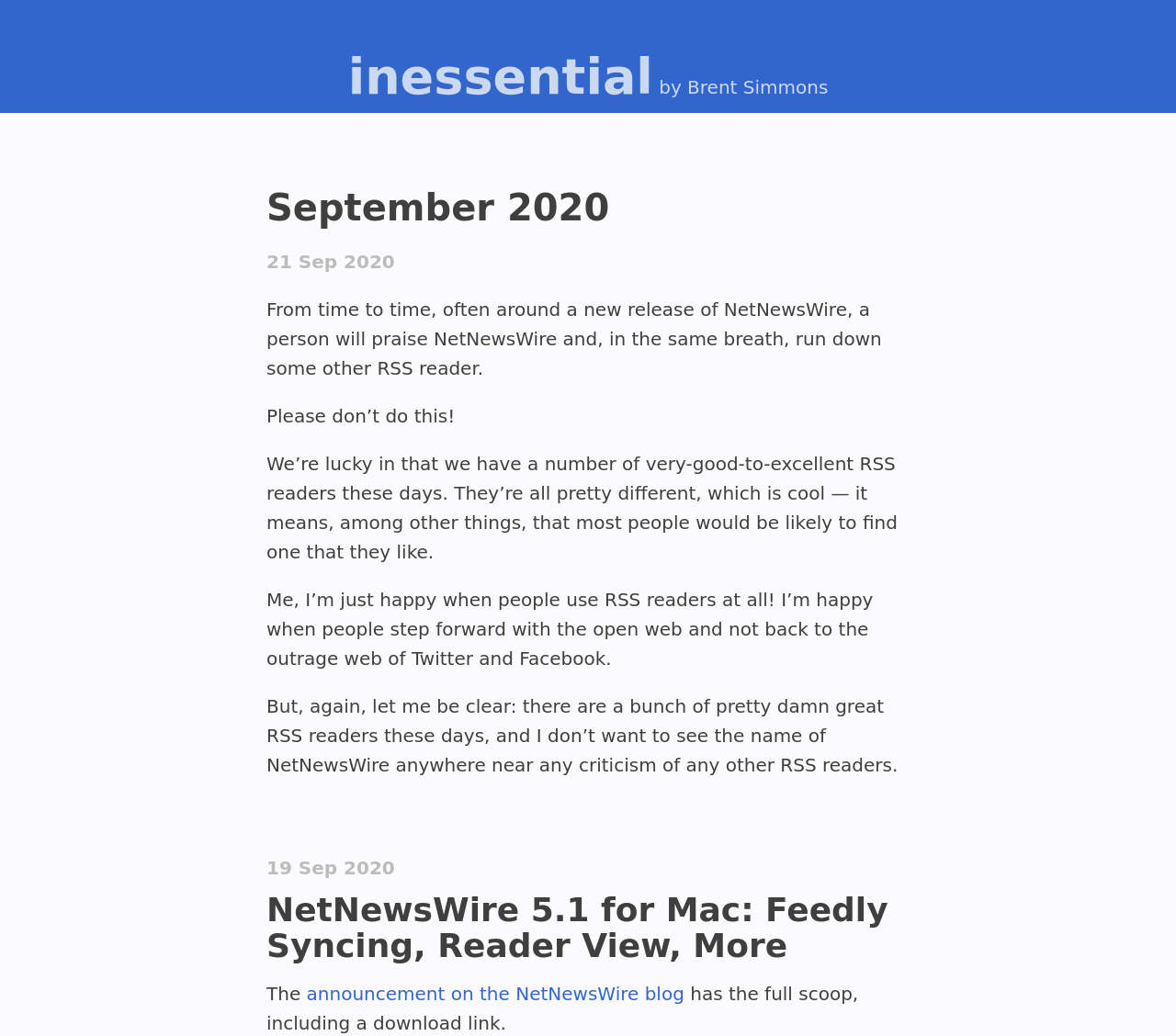Determine the bounding box coordinates in the format (top-left x, top-left y, bottom-right x, bottom-right y). Ensure all values are floating point numbers between 0 and 1. Identify the bounding box of the UI element described by: 19 Sep 2020

[0.227, 0.827, 0.336, 0.848]